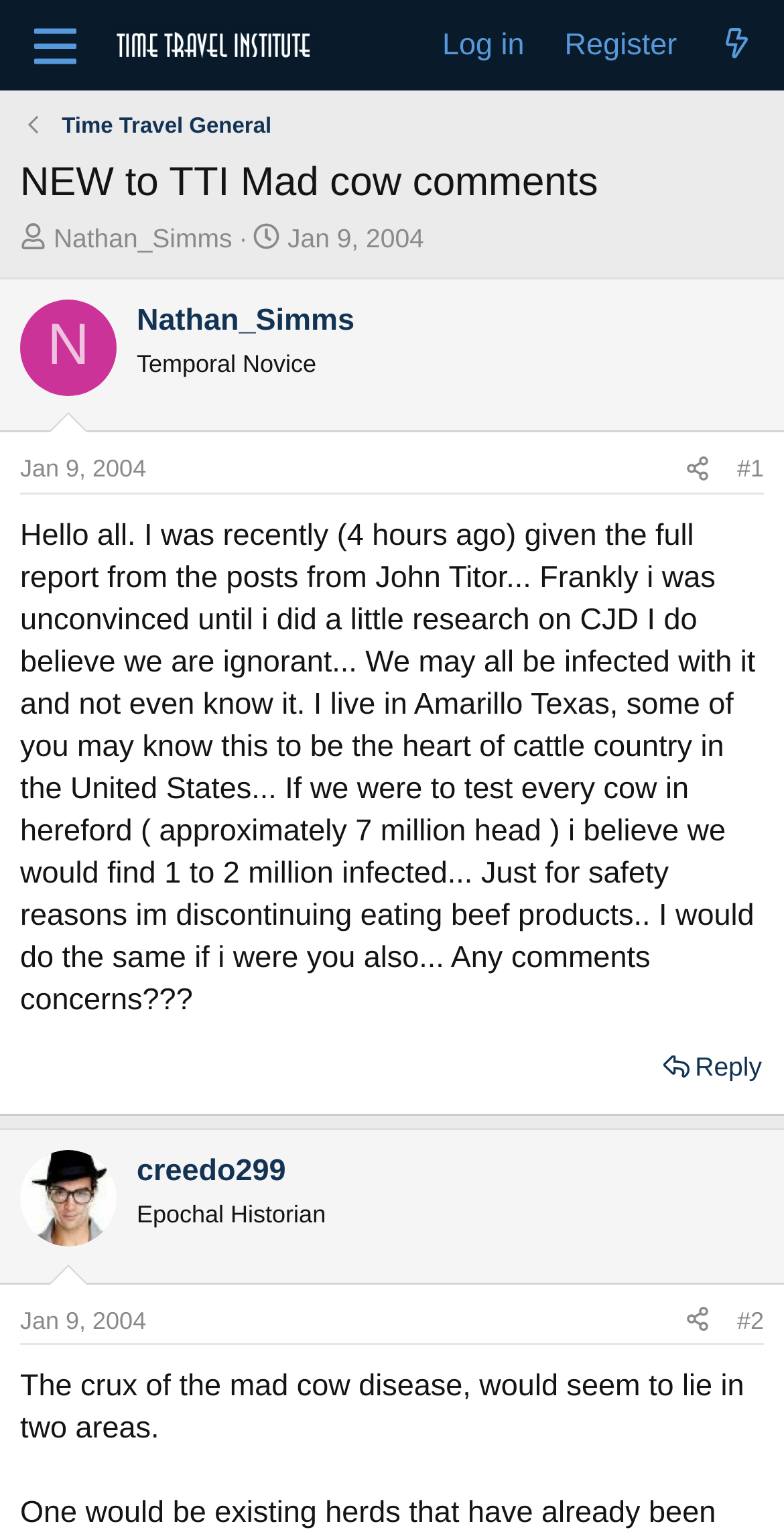Create a full and detailed caption for the entire webpage.

This webpage appears to be a forum discussion thread on the Time Travel Institute website. At the top left, there is a "Menu" button, followed by a link to the "Time Travel Institute" with an accompanying image. On the top right, there are links to "Log in", "Register", and "What's new". 

Below the top navigation, there is a heading that reads "NEW to TTI Mad cow comments". To the left of the heading, there is a "Thread starter" image, and to the right, there is a link to the user "Nathan_Simms" with a "Start date" image and a link to the start date "Jan 9, 2004" with a timestamp.

The main content of the webpage is divided into articles, each with a heading and a block of text. The first article has a heading with the user name "Nathan_Simms" and a rank "Temporal Novice". The article contains a block of text that discusses the user's concerns about Mad Cow disease and their decision to stop eating beef products.

Below the first article, there are more articles with headings and blocks of text. Each article has a link to the user who posted it, along with their rank. There are also links to reply to each article and to share them. The articles are separated by a horizontal line, and each has a timestamp and a link to the start date.

At the bottom of the webpage, there is a footer section with a link to reply to the thread.